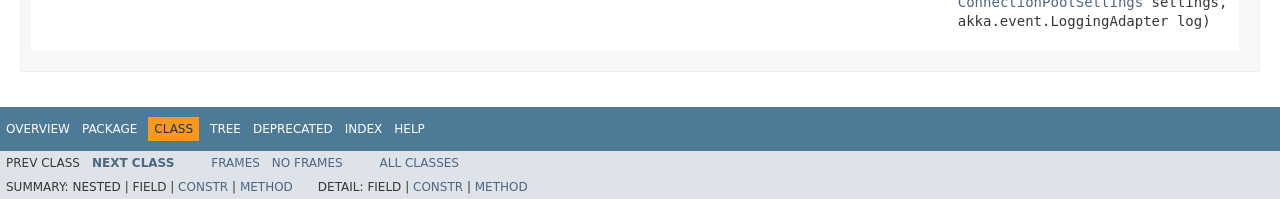Please find the bounding box for the UI element described by: "Help".

[0.308, 0.613, 0.332, 0.683]